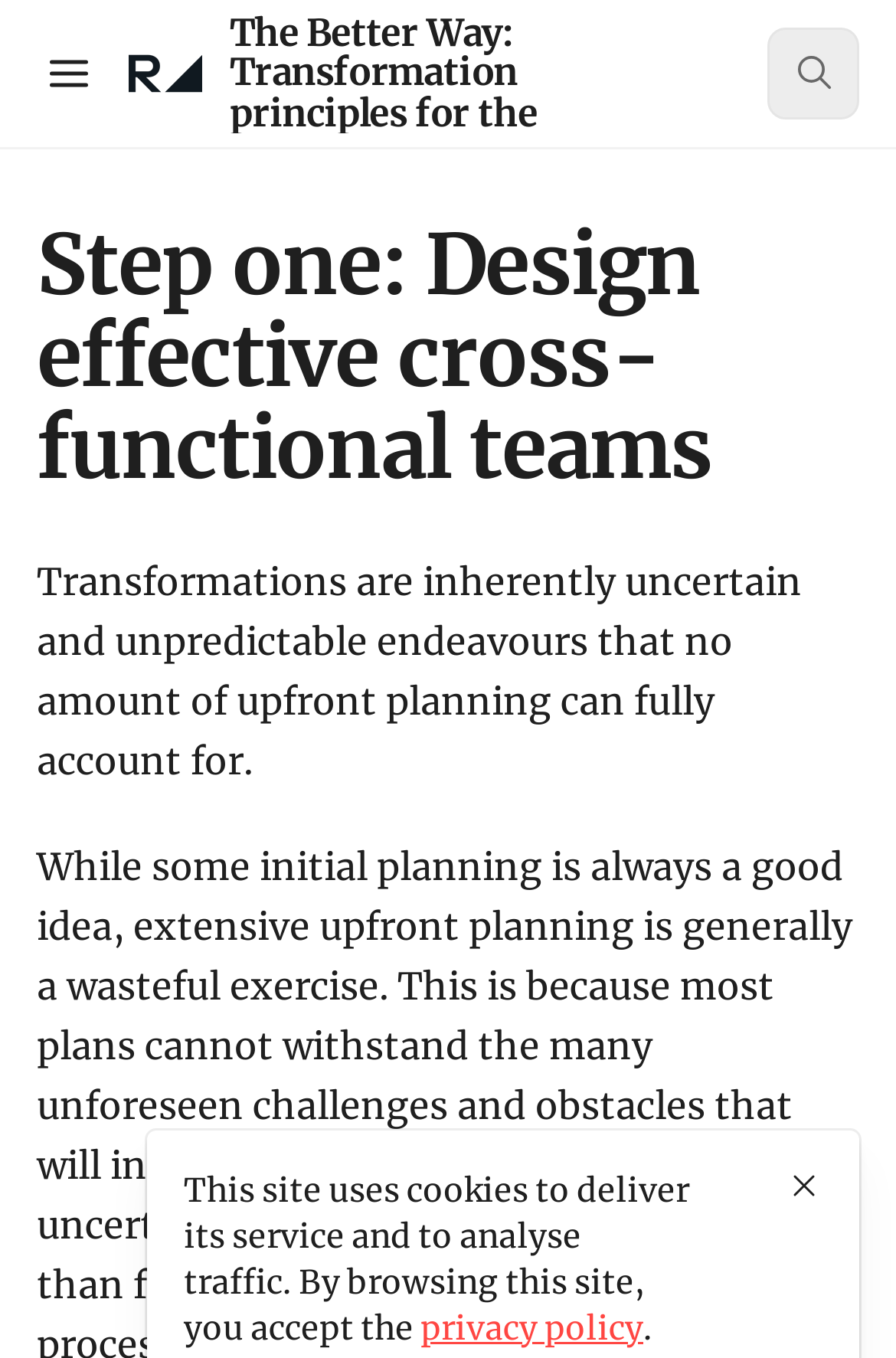What is the purpose of the button at the top right corner?
Examine the image and provide an in-depth answer to the question.

I found a button element with the text 'Search' and an image icon, which is typically used for search functionality. Its position at the top right corner also suggests that it is a search button.